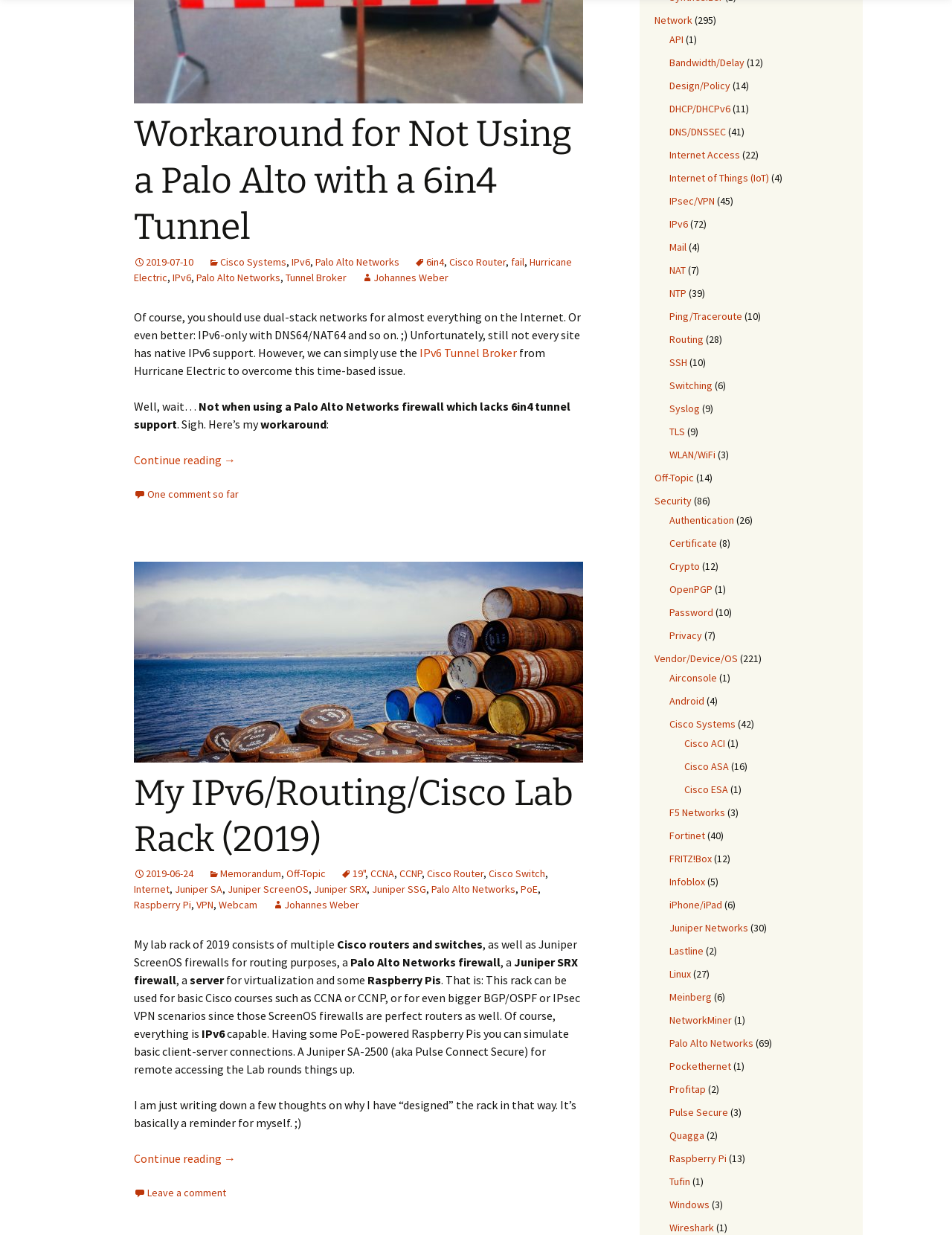Respond to the following query with just one word or a short phrase: 
What is the topic of the first article?

IPv6 and Palo Alto